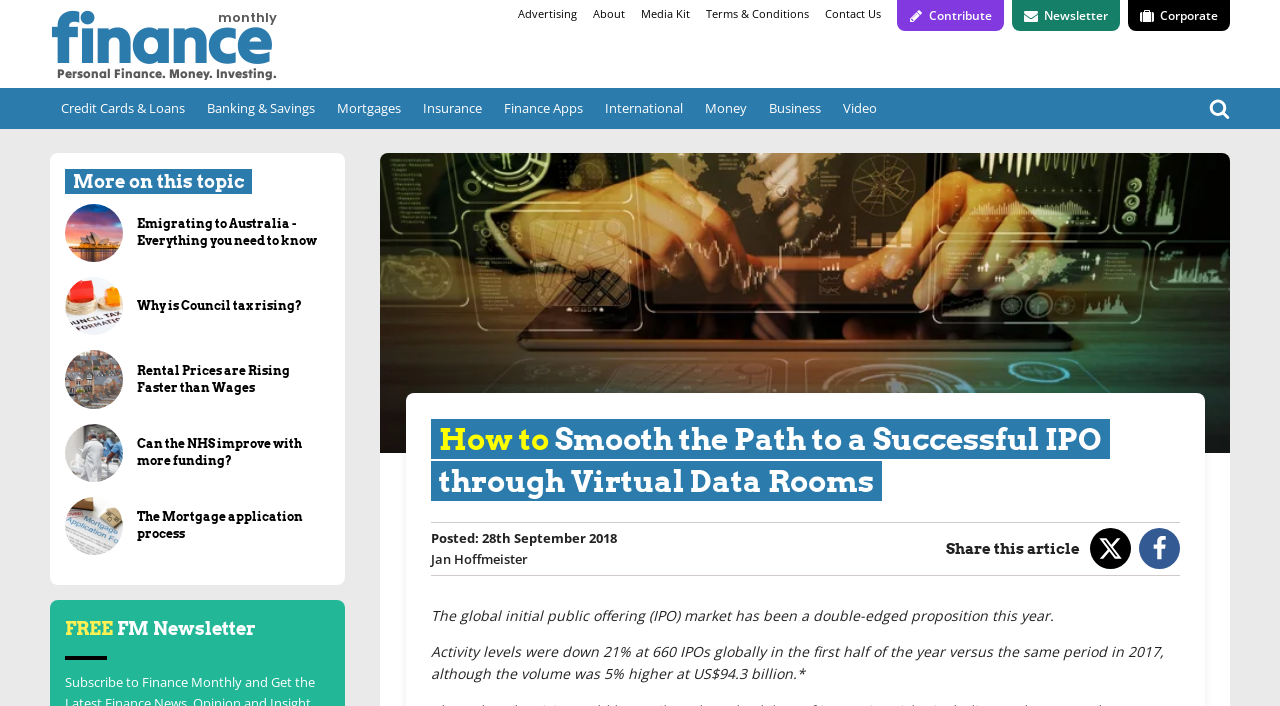Show me the bounding box coordinates of the clickable region to achieve the task as per the instruction: "Leave a comment".

None